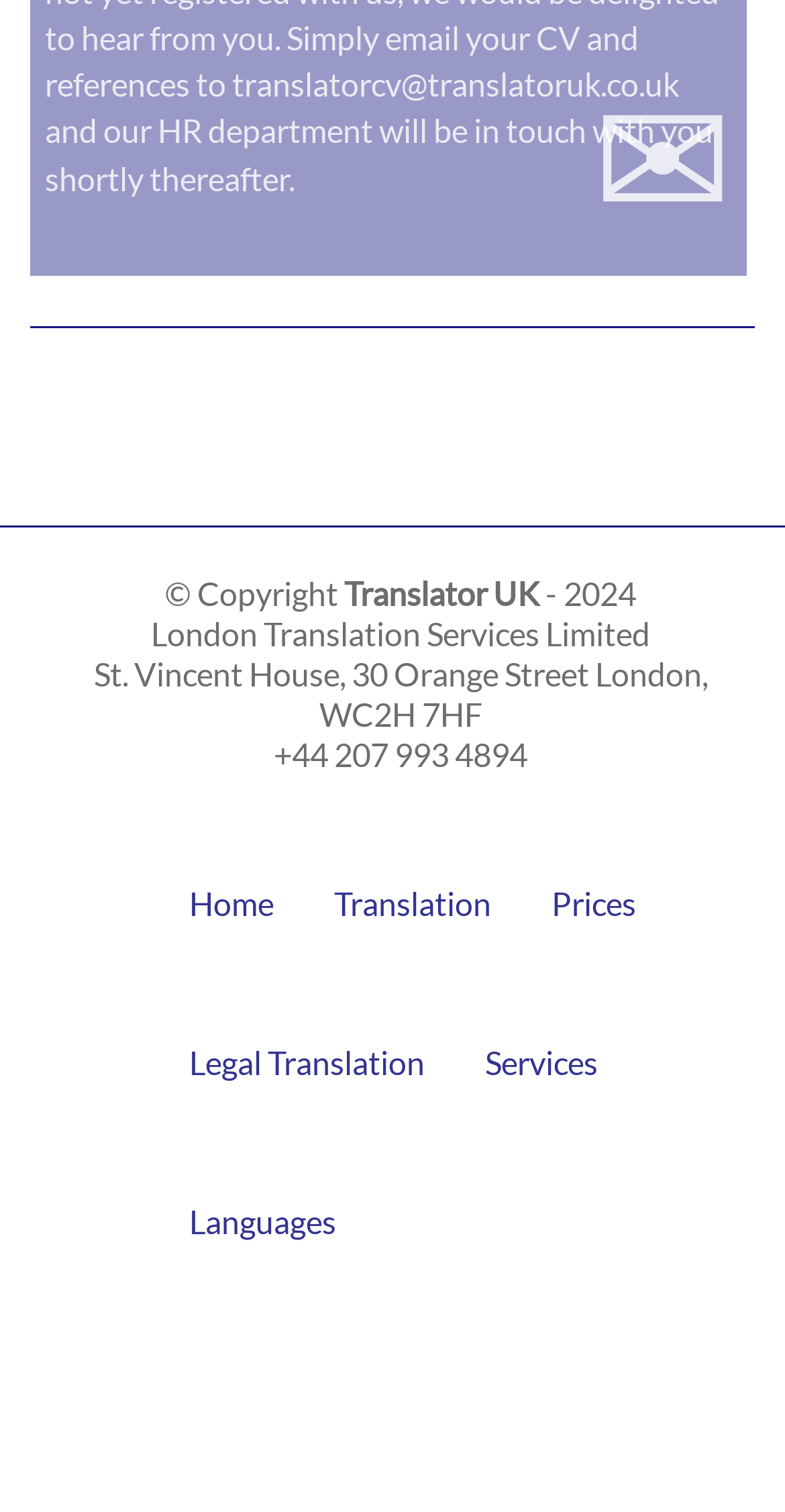Specify the bounding box coordinates of the area that needs to be clicked to achieve the following instruction: "check the prices".

[0.703, 0.585, 0.81, 0.61]